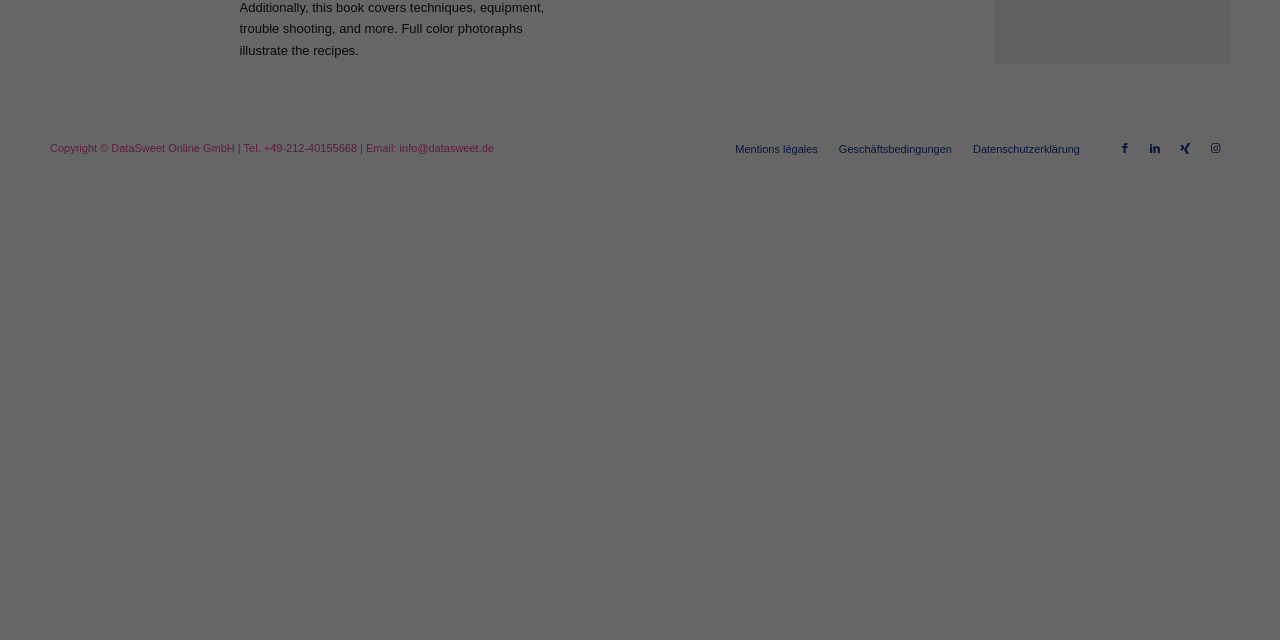Bounding box coordinates should be provided in the format (top-left x, top-left y, bottom-right x, bottom-right y) with all values between 0 and 1. Identify the bounding box for this UI element: Accept all

[0.297, 0.24, 0.377, 0.304]